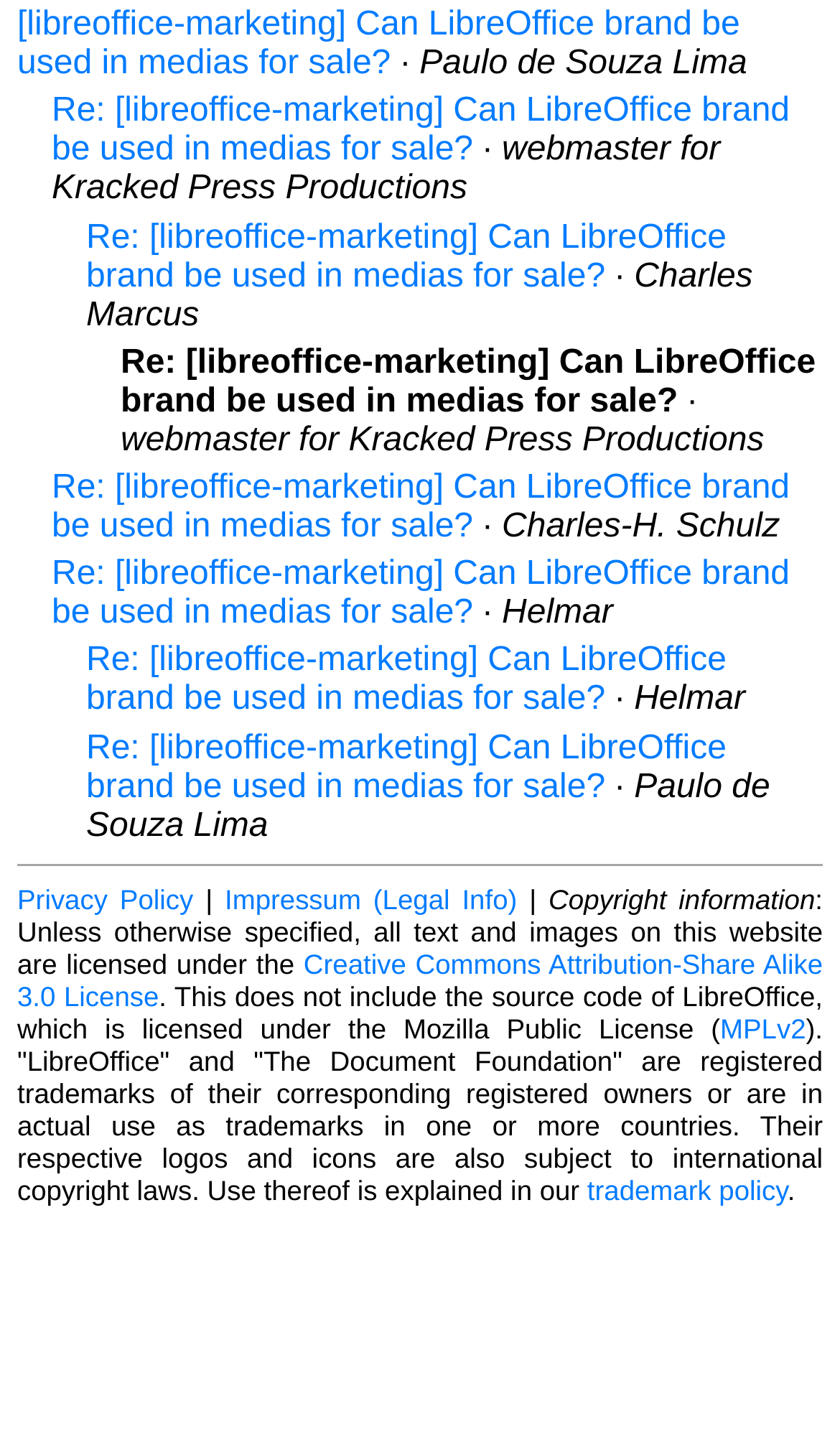Pinpoint the bounding box coordinates of the clickable area needed to execute the instruction: "Check 'Opening Hours'". The coordinates should be specified as four float numbers between 0 and 1, i.e., [left, top, right, bottom].

None